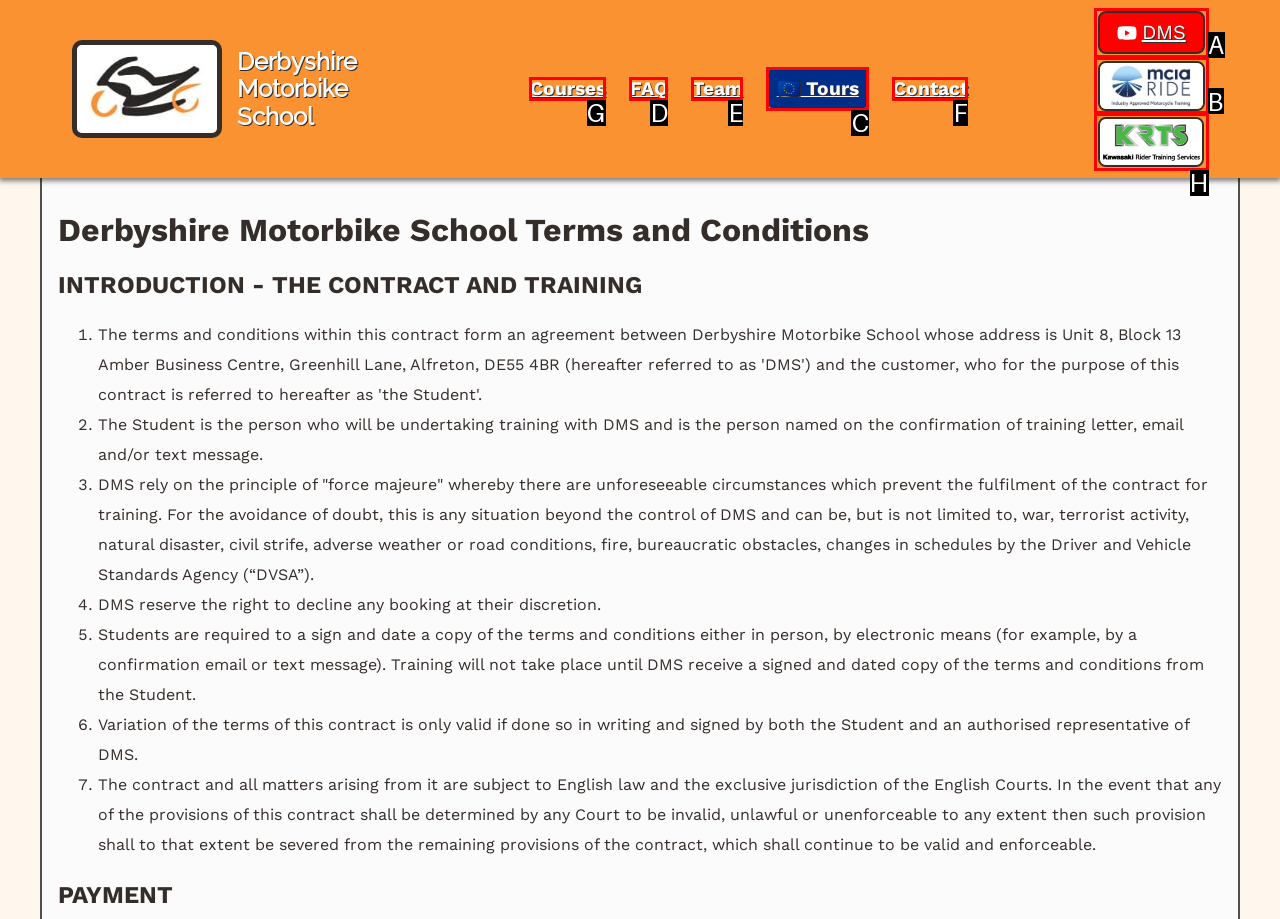Choose the letter of the option you need to click to Click on Courses. Answer with the letter only.

G